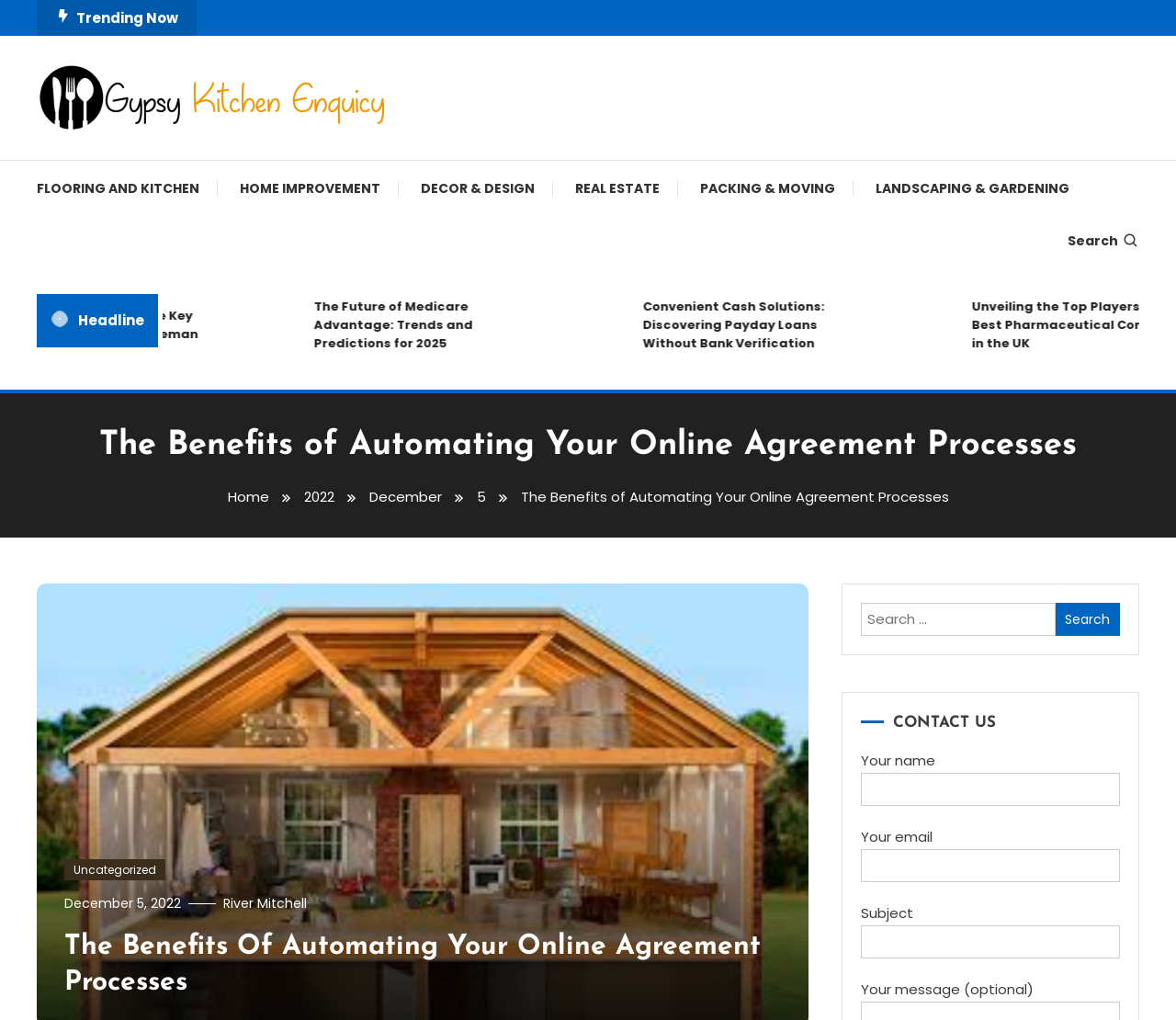Answer the question below using just one word or a short phrase: 
What is the purpose of the section at the bottom of the webpage?

Contact Us